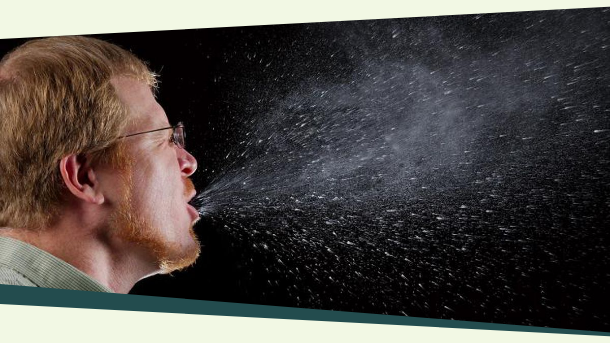Provide a comprehensive description of the image.

The image depicts a close-up profile of a man who is forcefully exhaling or sneezing, illustrating the transmission of respiratory droplets. Fine mist particles can be seen dispersing from his mouth, emphasizing the ability of airborne pathogens, like those responsible for COVID-19, to travel through the air. This visual representation aligns with the theme of the content titled "Airborne spread of Covid-19: if it travels in the air, the strategy must be changed," highlighting current health concerns and the importance of adapting strategies to mitigate the spread of respiratory illnesses. The focus on the droplets effectively conveys the message of how viruses can be transmitted through the air, an increasingly relevant topic in public health discussions.